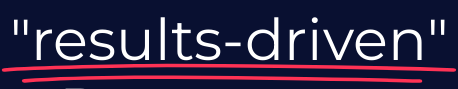Analyze the image and give a detailed response to the question:
What type of services does the company offer?

The caption suggests that the company positions itself as a forward-thinking, results-oriented partner for clients seeking to enhance their digital marketing efforts, implying that the company offers digital marketing services.